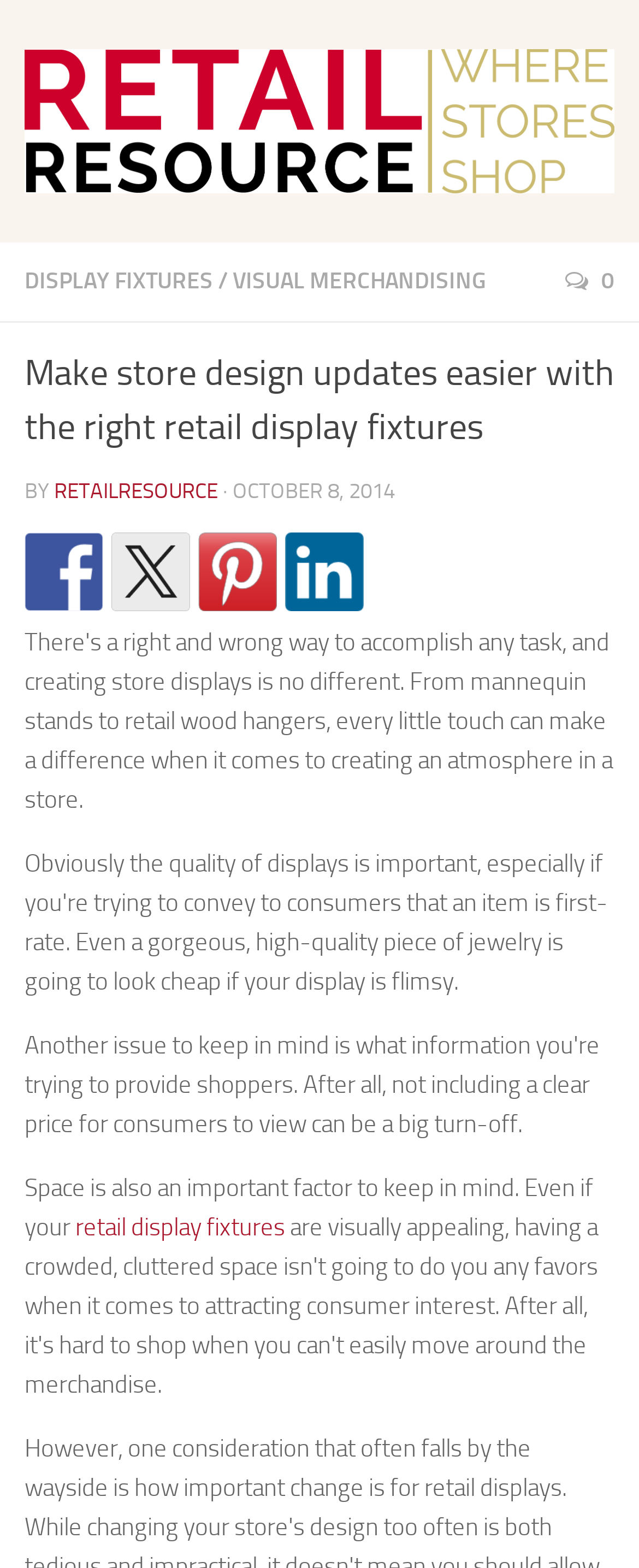Identify the bounding box coordinates of the clickable region to carry out the given instruction: "share on Facebook".

[0.038, 0.339, 0.162, 0.389]